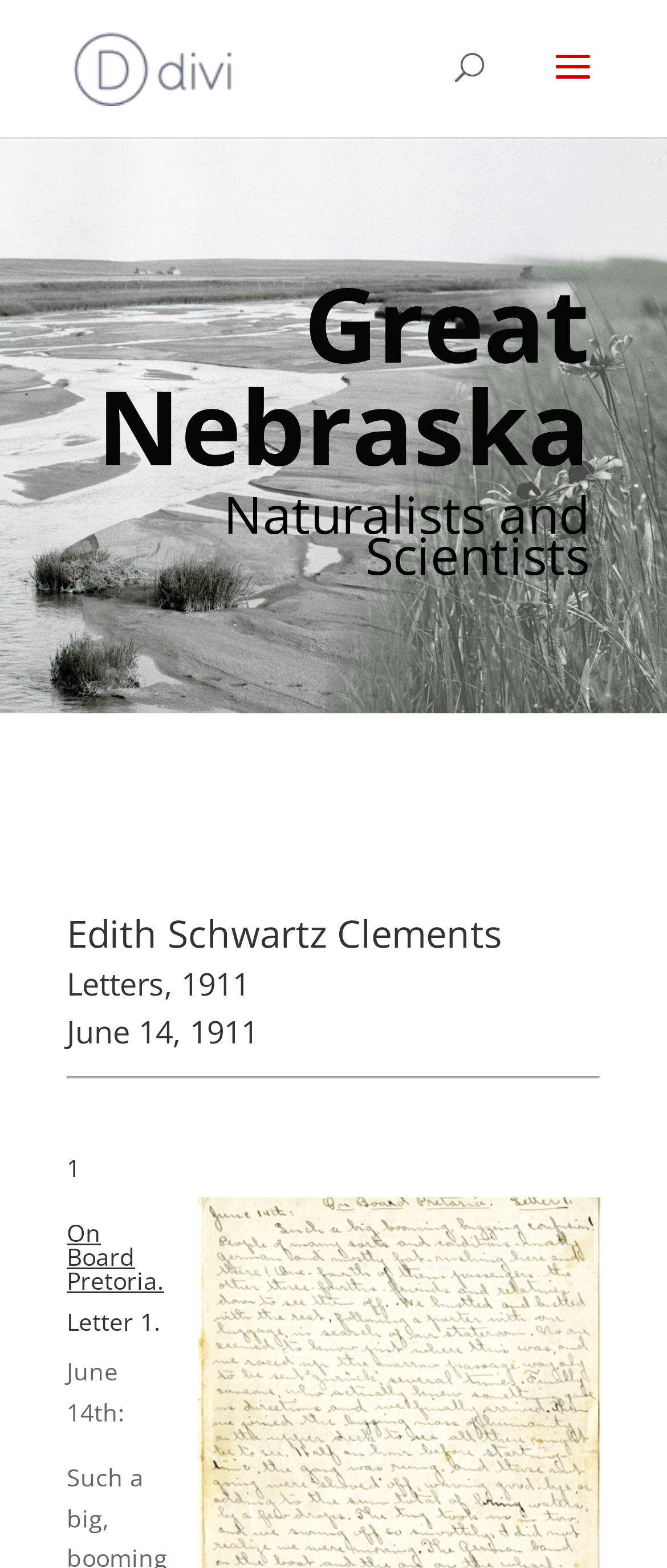Articulate a detailed summary of the webpage's content and design.

The webpage is about Edith Clements' letters, specifically one dated June 14, 1911. At the top, there is a link to "Great Nebraska" accompanied by an image with the same name, positioned near the top left corner. Below this, there is a search bar spanning almost the entire width of the page.

The main content is divided into sections, with headings and paragraphs of text. The first heading reads "Naturalists and Scientists", followed by a brief description. Below this, there are three consecutive headings: "Edith Schwartz Clements", "Letters, 1911", and "June 14, 1911", which form a hierarchical structure.

A horizontal separator line separates the above section from the next, which contains a heading with the number "1". This is followed by another heading, "On Board Pretoria.", and then "Letter 1.". The text "June 14th:" is positioned below these headings, likely indicating the start of the letter's content.

There are a total of 4 headings and 4 blocks of static text on the page, in addition to the link and image at the top. The layout is organized, with clear headings and concise text, making it easy to navigate and read.